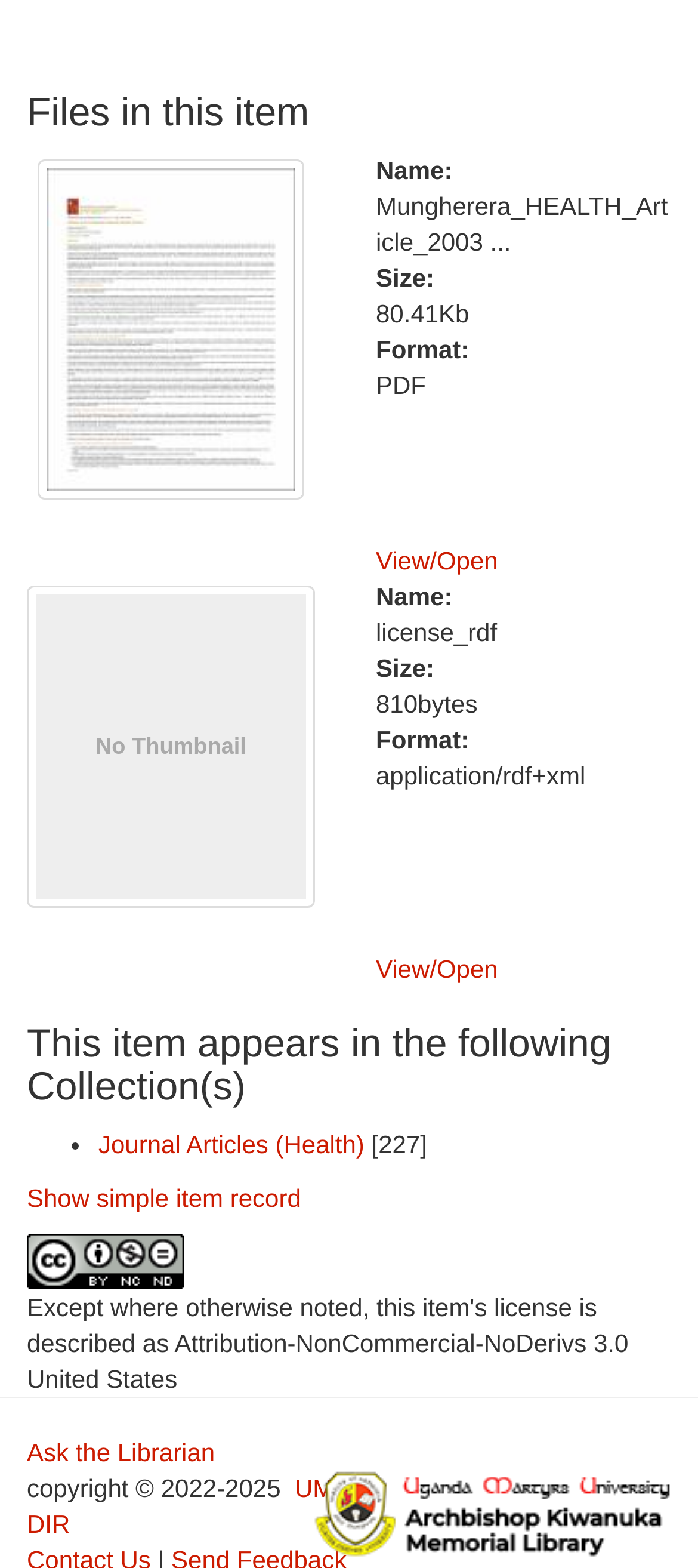Given the element description: "Ask the Librarian", predict the bounding box coordinates of the UI element it refers to, using four float numbers between 0 and 1, i.e., [left, top, right, bottom].

[0.038, 0.917, 0.308, 0.936]